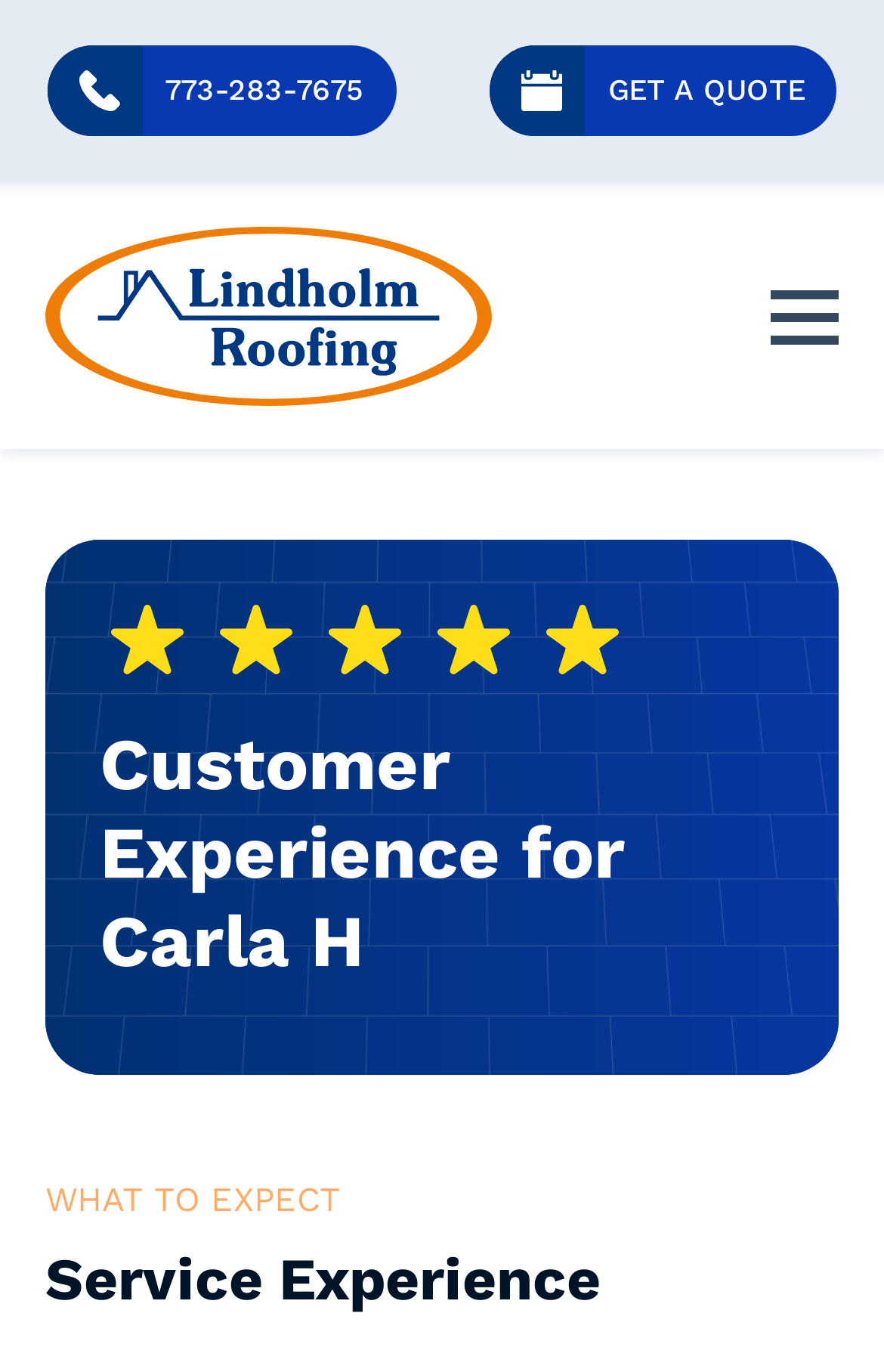Respond to the question with just a single word or phrase: 
How many rating stars are displayed?

5